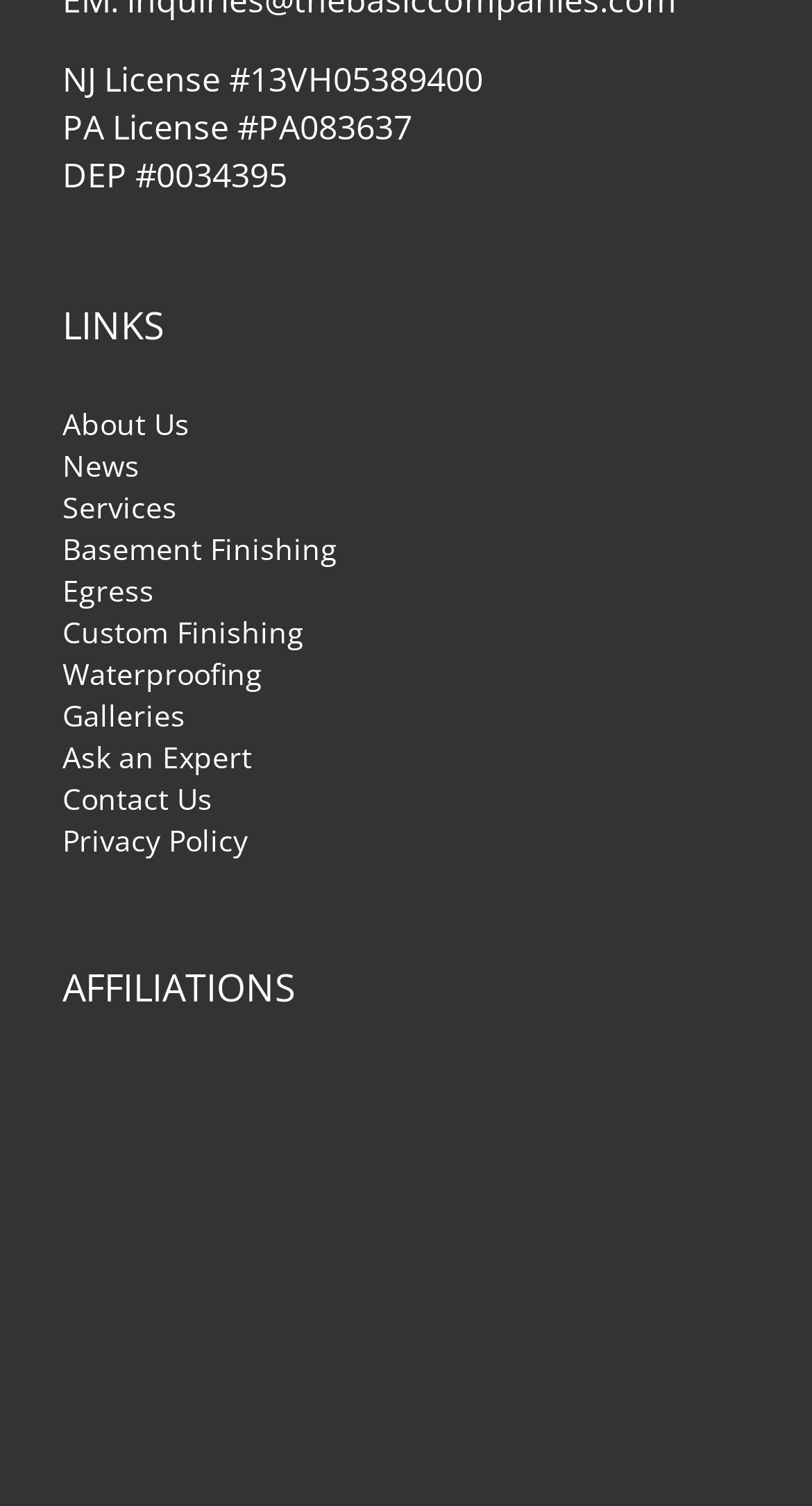Please specify the bounding box coordinates of the element that should be clicked to execute the given instruction: 'Ask an Expert'. Ensure the coordinates are four float numbers between 0 and 1, expressed as [left, top, right, bottom].

[0.077, 0.49, 0.923, 0.517]